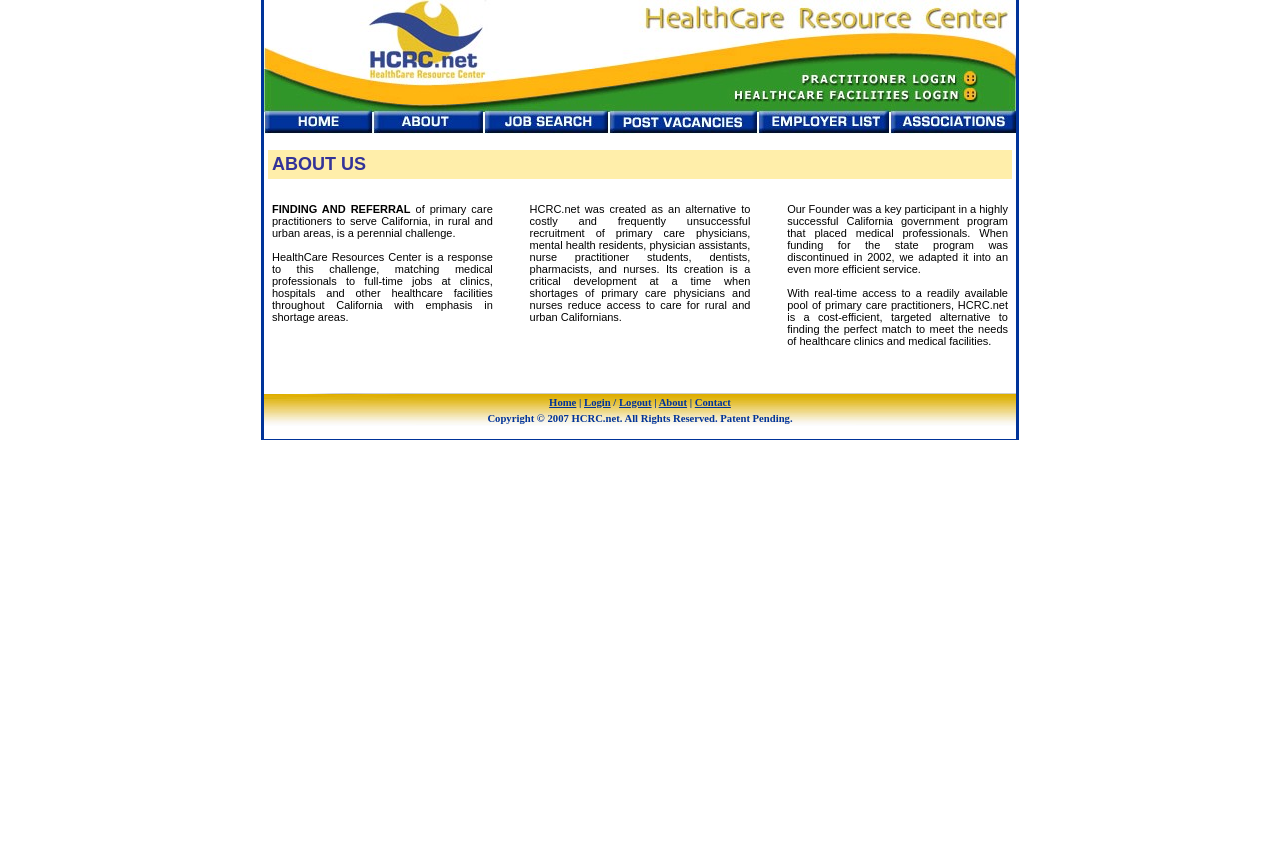Determine the bounding box coordinates of the clickable region to follow the instruction: "Click the About link".

[0.291, 0.144, 0.377, 0.157]